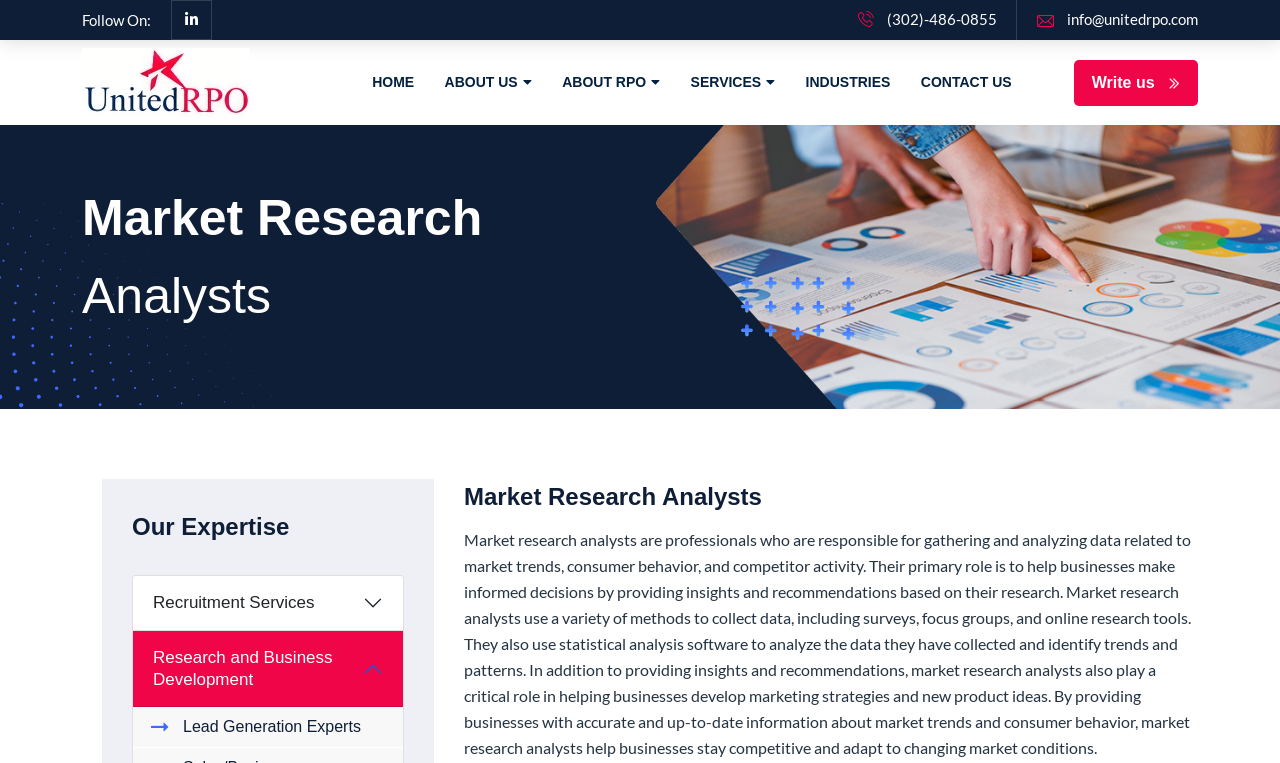Please indicate the bounding box coordinates for the clickable area to complete the following task: "Click on the Write us link". The coordinates should be specified as four float numbers between 0 and 1, i.e., [left, top, right, bottom].

[0.839, 0.078, 0.936, 0.138]